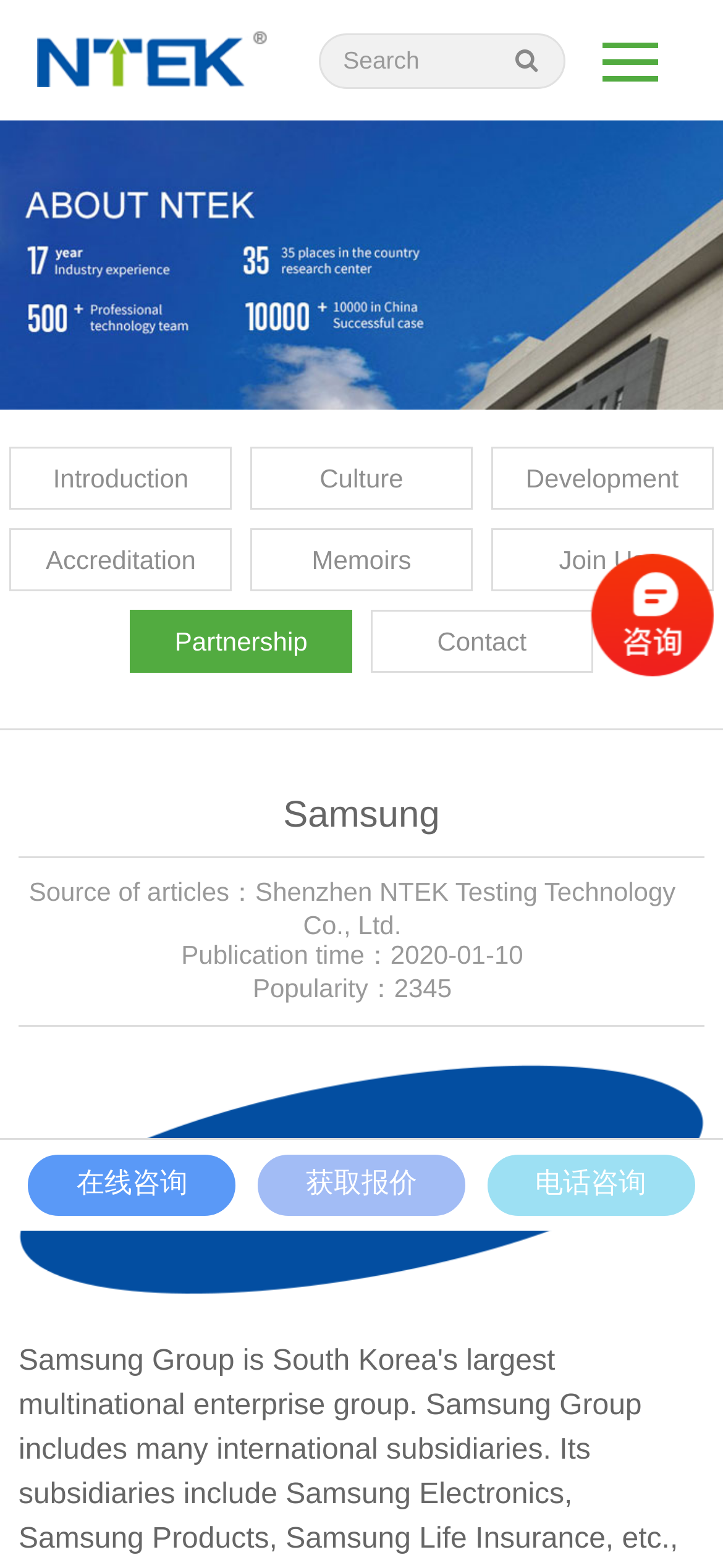Determine the coordinates of the bounding box for the clickable area needed to execute this instruction: "Search for something".

[0.469, 0.022, 0.669, 0.056]